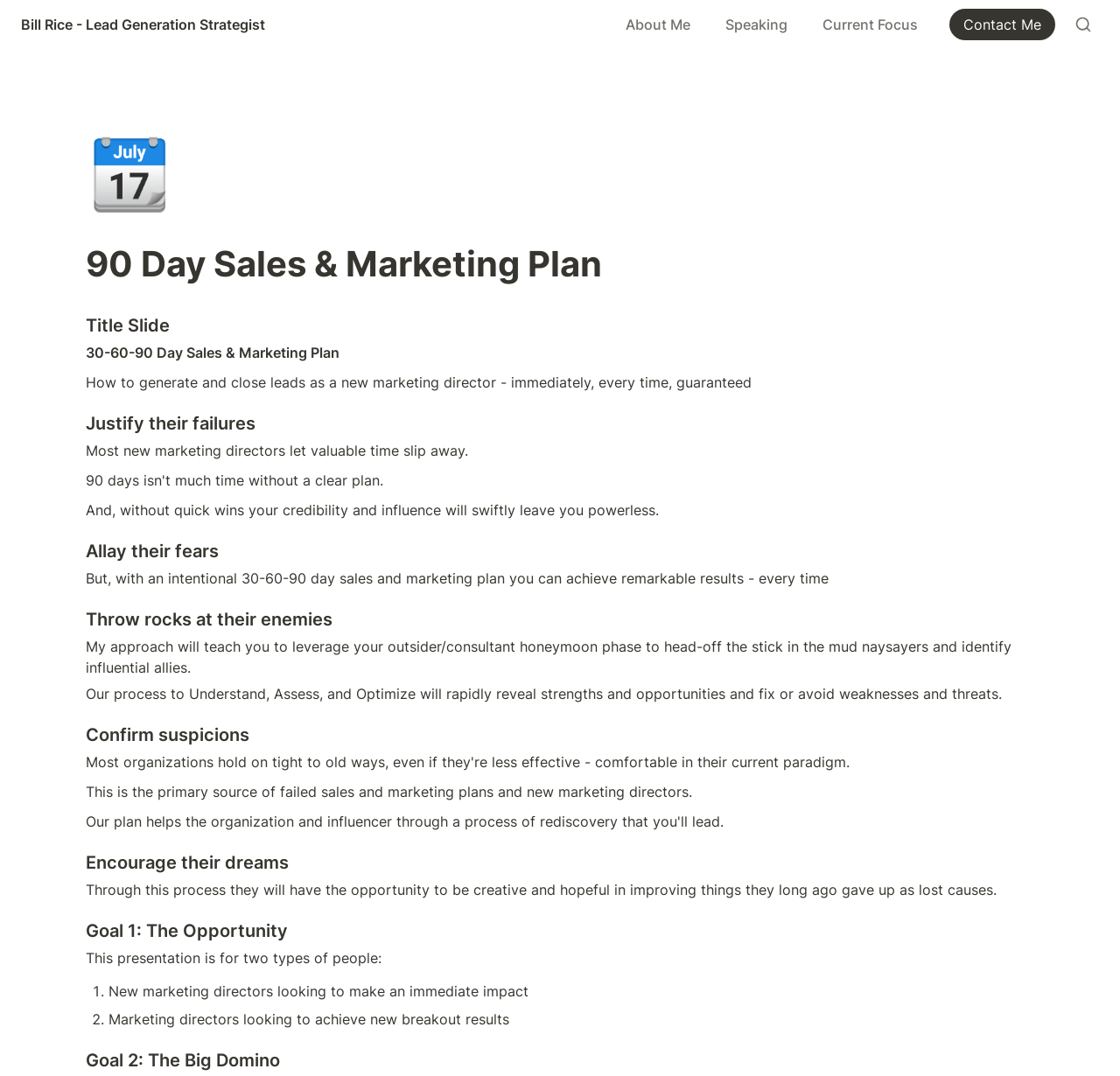Determine the bounding box coordinates of the UI element that matches the following description: "Speaking". The coordinates should be four float numbers between 0 and 1 in the format [left, top, right, bottom].

[0.632, 0.007, 0.719, 0.039]